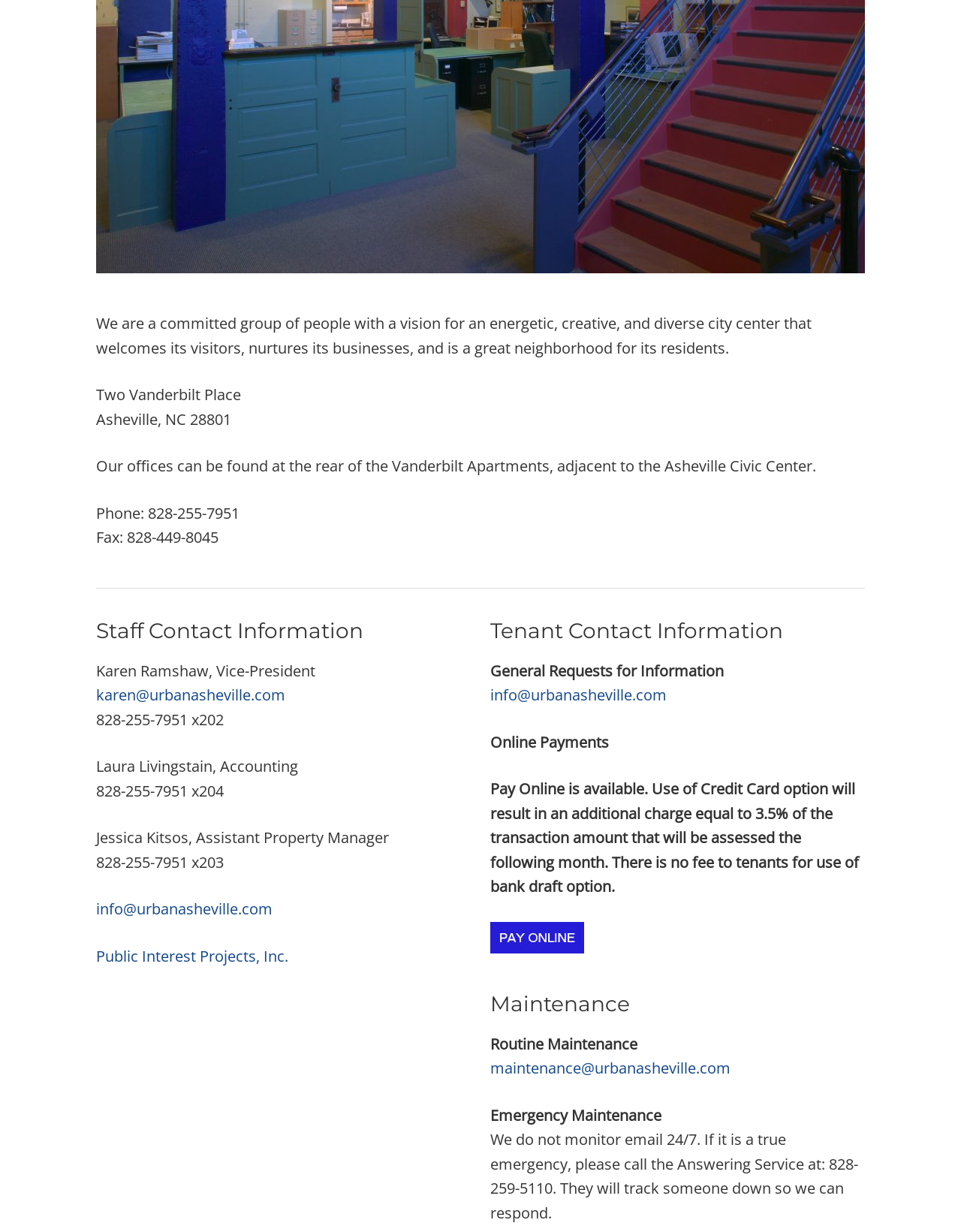Provide the bounding box coordinates of the UI element this sentence describes: "alt="payonline"".

[0.51, 0.768, 0.608, 0.785]